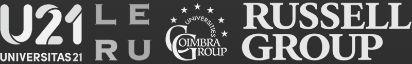What is the purpose of the Coimbra Group? Using the information from the screenshot, answer with a single word or phrase.

Fostering academic collaboration